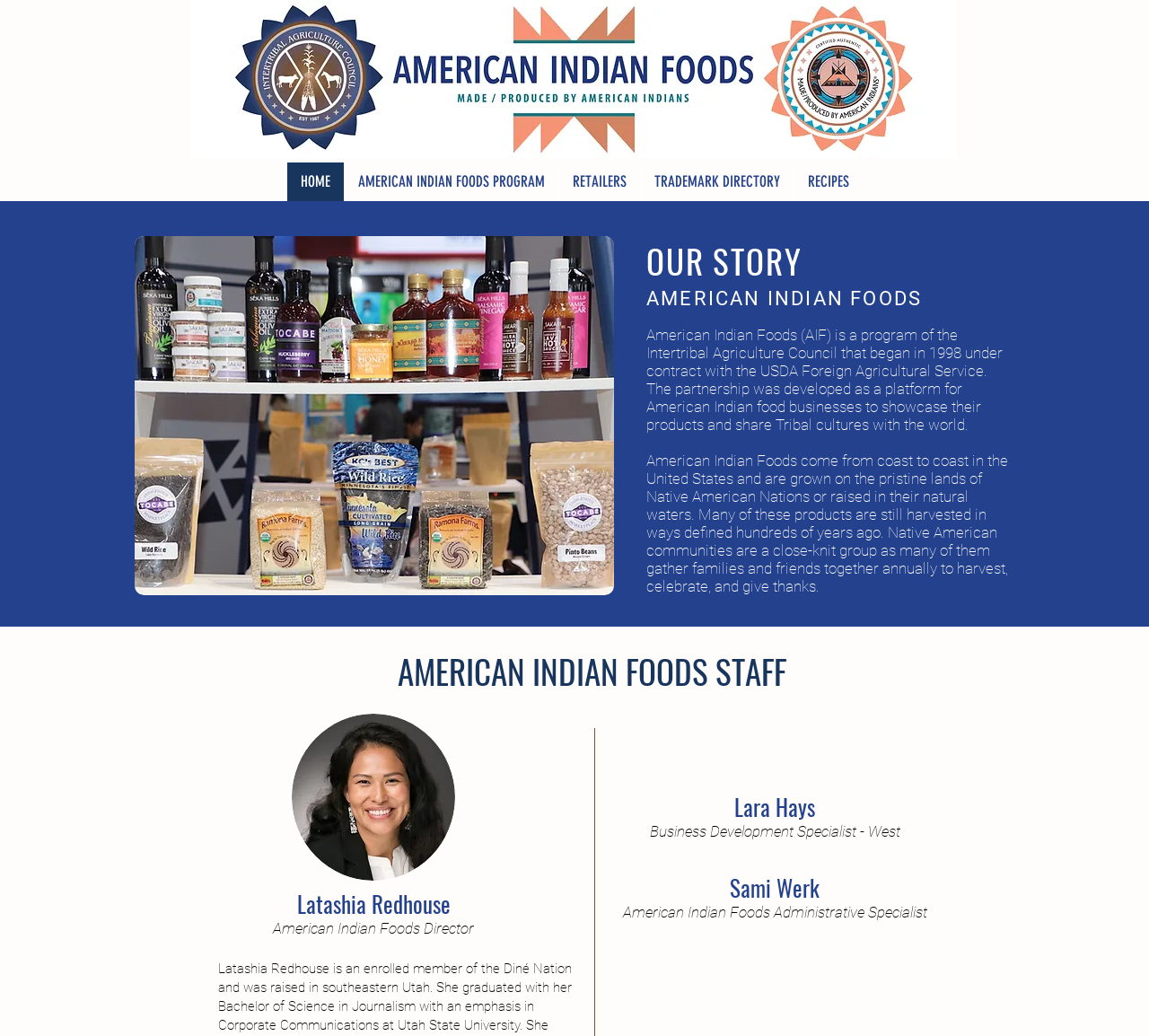Provide a thorough description of the webpage you see.

The webpage is about the American Indian Foods program, which offers international market access for American Indian producers in the U.S. At the top of the page, there is a large image of a food exhibition, spanning almost the entire width of the page. Below the image, there is a navigation menu with links to different sections of the website, including "HOME", "AMERICAN INDIAN FOODS PROGRAM", "RETAILERS", "TRADEMARK DIRECTORY", and "RECIPES".

On the left side of the page, there is a smaller image of a person, which appears to be a staff member. Below this image, there is a heading "OUR STORY" followed by a brief description of the American Indian Foods program, which is a platform for American Indian food businesses to showcase their products and share Tribal cultures with the world.

Further down the page, there is a section describing the origins of American Indian Foods, which come from coast to coast in the United States and are grown on the pristine lands of Native American Nations or raised in their natural waters. This section also mentions the close-knit community of Native American nations who gather annually to harvest, celebrate, and give thanks.

The page also features a section titled "AMERICAN INDIAN FOODS STAFF", which includes images and brief descriptions of three staff members: Latashia Redhouse, Lottie, and Sami Werk. Each staff member's image is accompanied by their name and title, such as "American Indian Foods Director" or "Business Development Specialist - West".